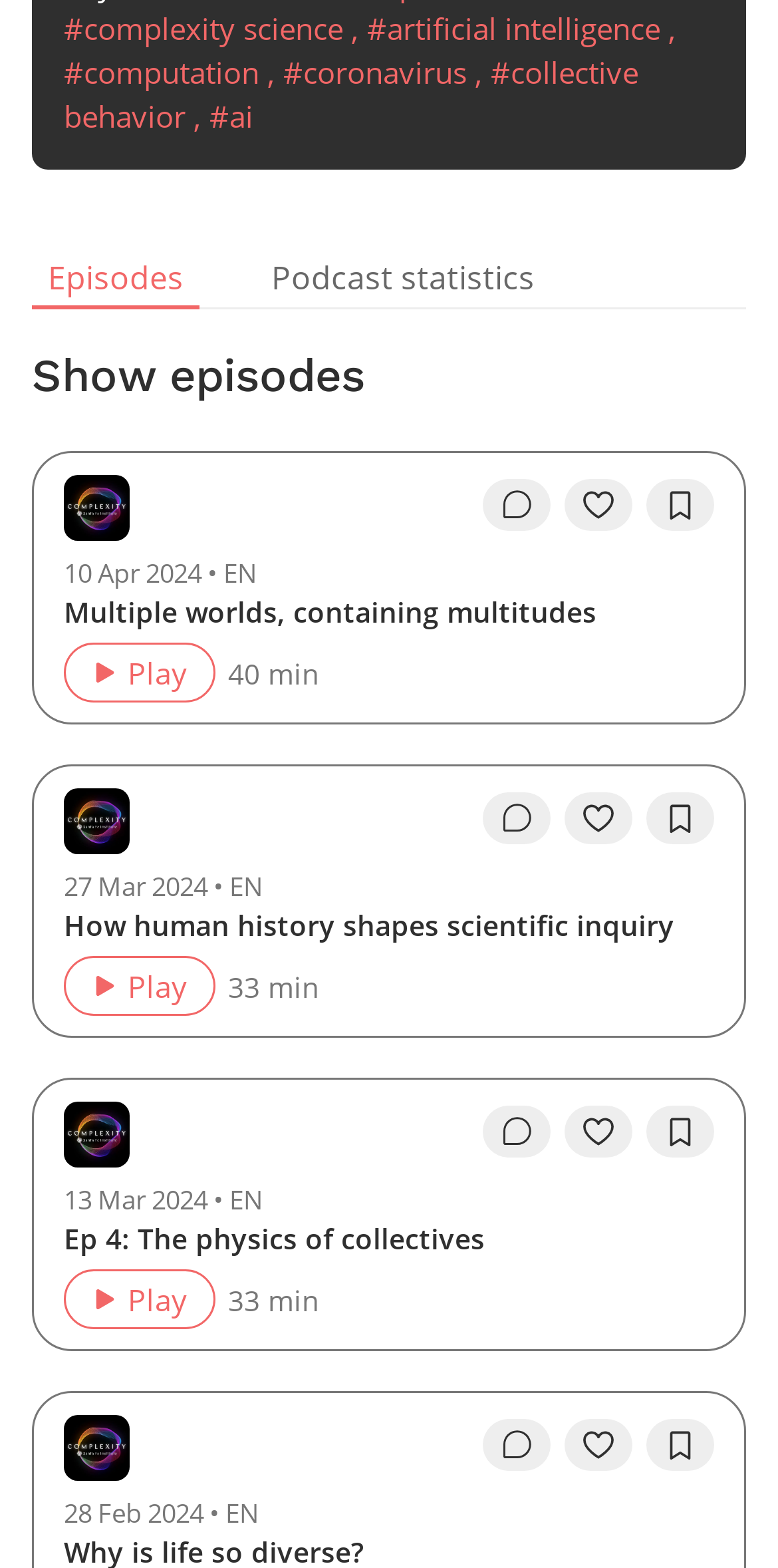Identify the bounding box coordinates of the area that should be clicked in order to complete the given instruction: "Play the 'Multiple worlds, containing multitudes' episode". The bounding box coordinates should be four float numbers between 0 and 1, i.e., [left, top, right, bottom].

[0.082, 0.41, 0.277, 0.448]